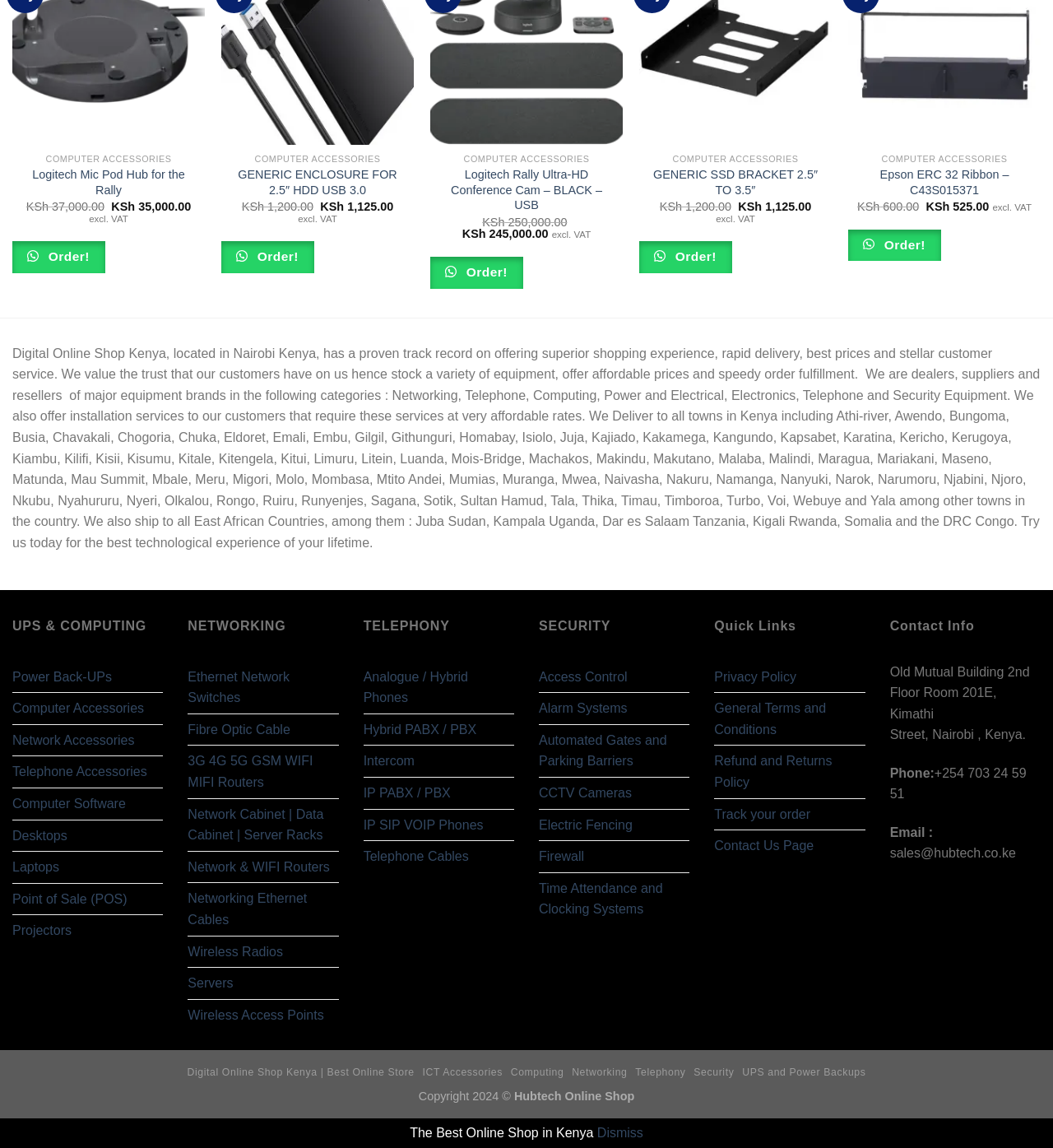Identify the bounding box coordinates for the element that needs to be clicked to fulfill this instruction: "Go to Power Back-UPs". Provide the coordinates in the format of four float numbers between 0 and 1: [left, top, right, bottom].

[0.012, 0.576, 0.106, 0.603]